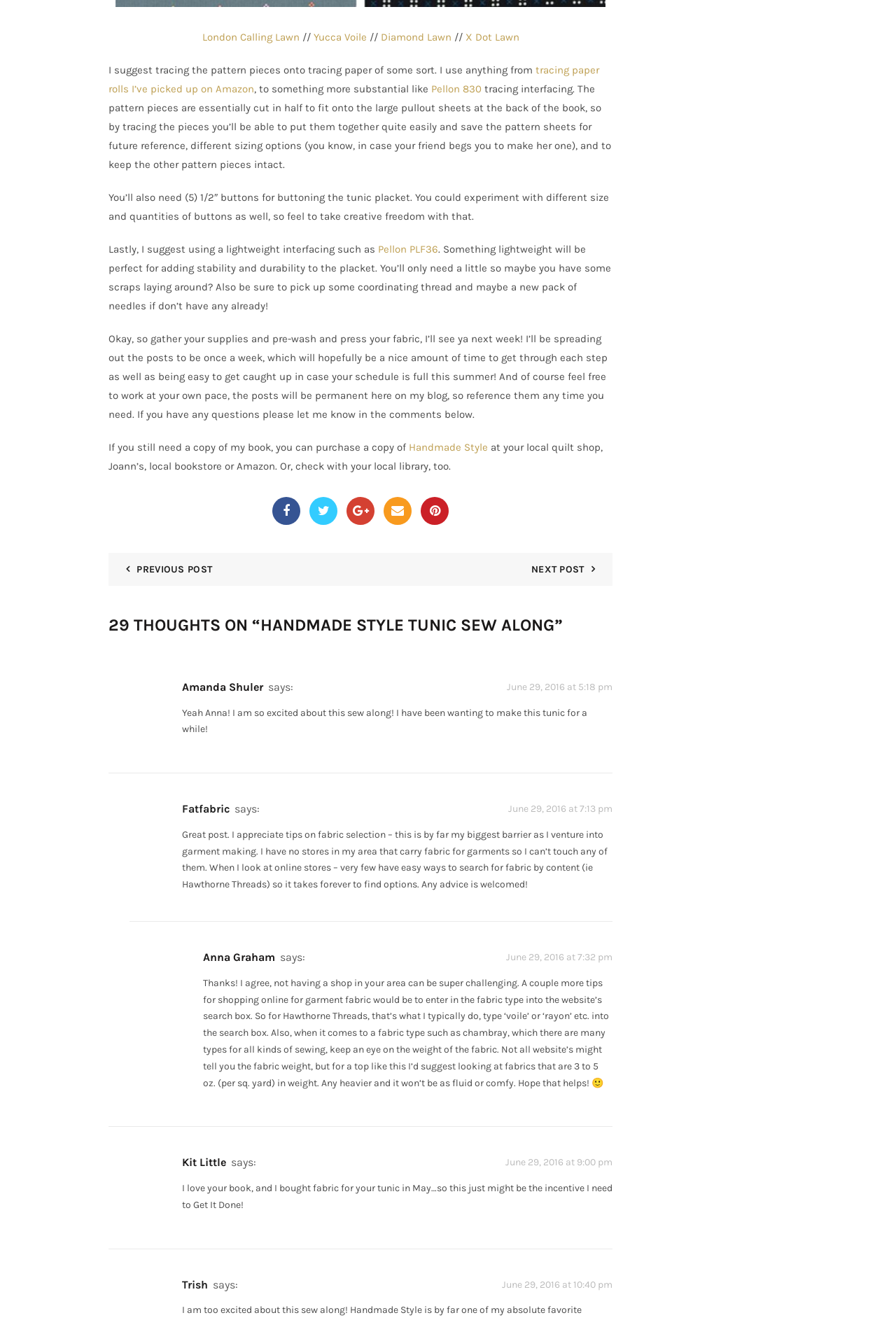Answer in one word or a short phrase: 
What type of fabric is recommended for the tunic?

Lightweight interfacing